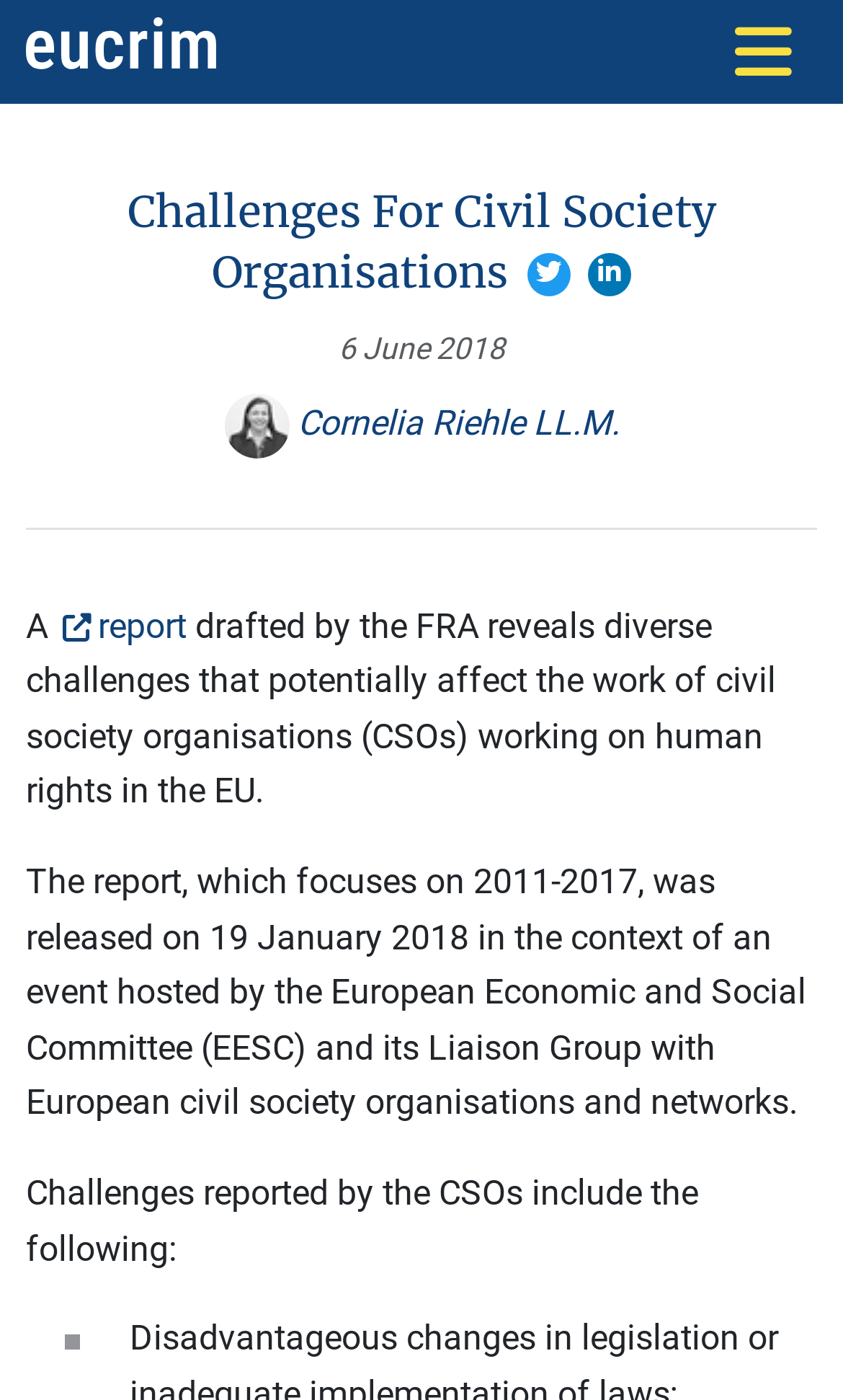Refer to the image and provide a thorough answer to this question:
What is the timeframe focused on in the report?

The timeframe is mentioned in the paragraph of text that describes the report, which says 'The report, which focuses on 2011-2017, was released on 19 January 2018 in the context of an event hosted by the European Economic and Social Committee (EESC) and its Liaison Group with European civil society organisations and networks.'